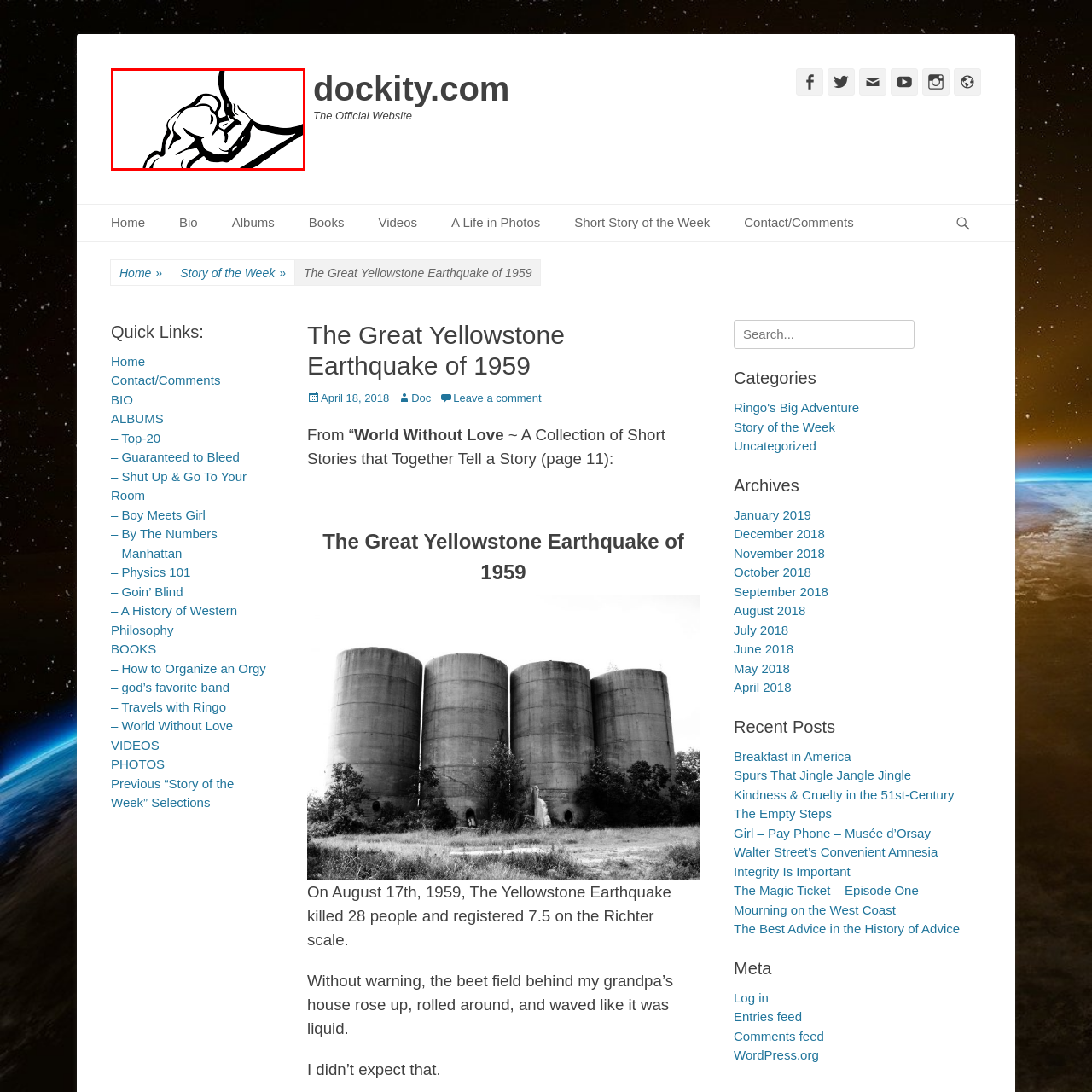Inspect the image surrounded by the red outline and respond to the question with a brief word or phrase:
What is the outline of the logo?

Thick black stroke